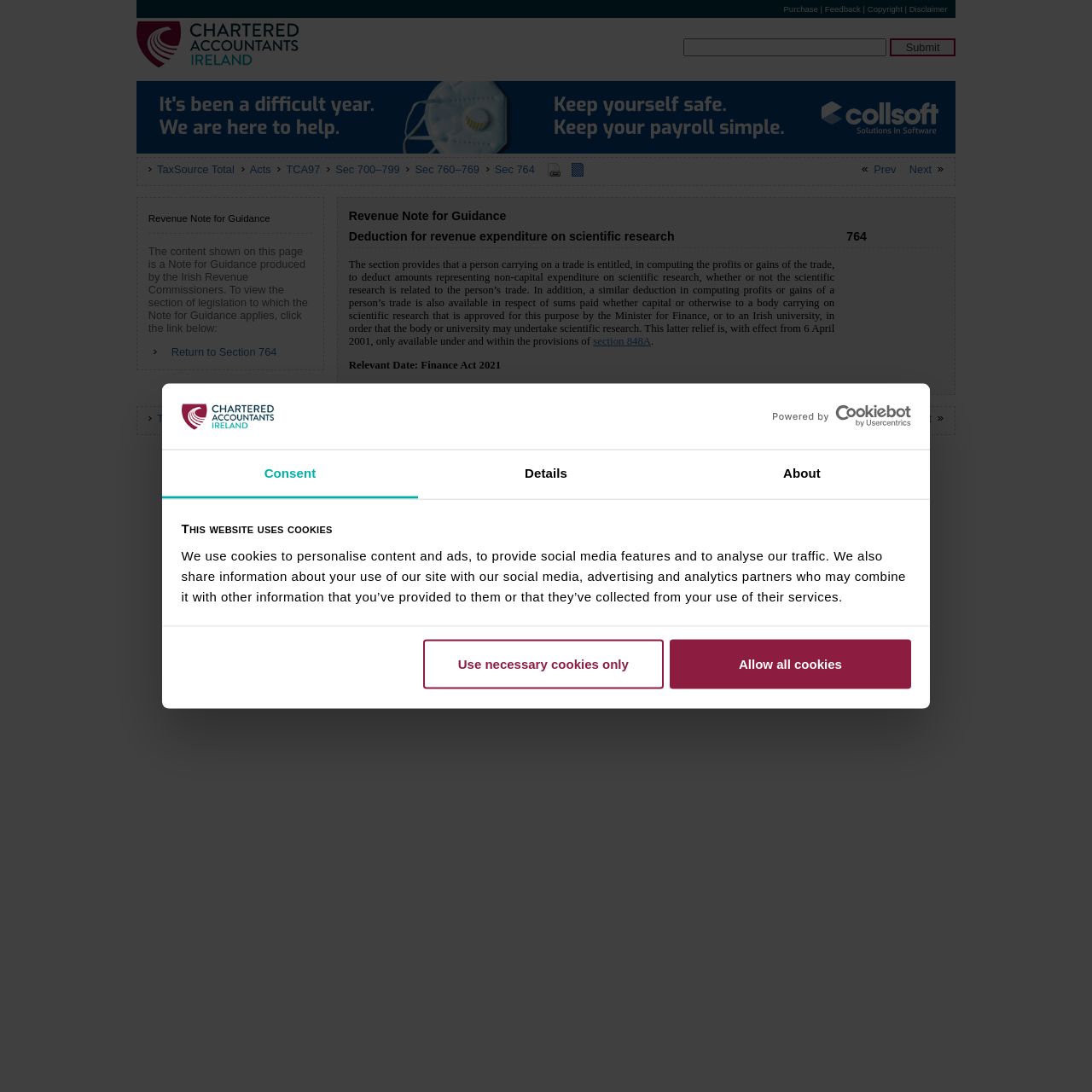Based on the element description: "Acts", identify the UI element and provide its bounding box coordinates. Use four float numbers between 0 and 1, [left, top, right, bottom].

[0.228, 0.376, 0.249, 0.39]